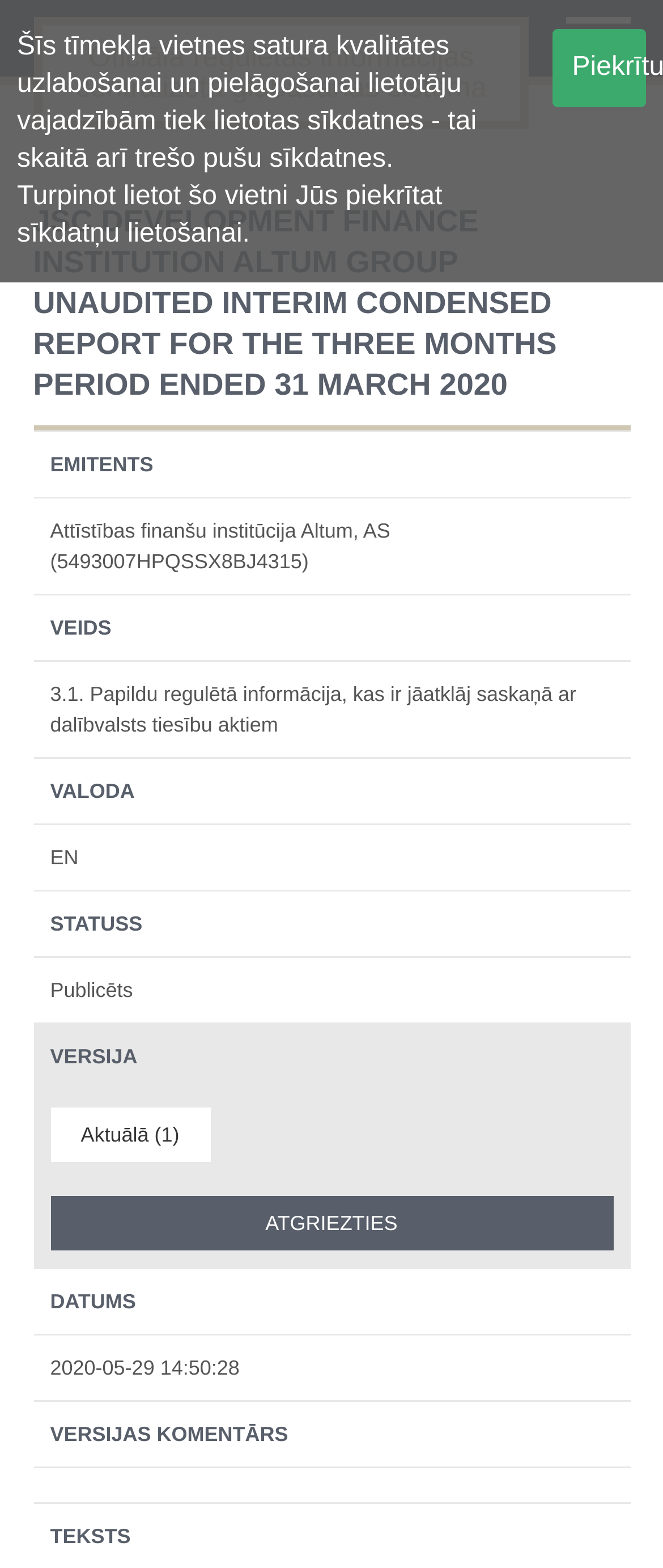Given the webpage screenshot and the description, determine the bounding box coordinates (top-left x, top-left y, bottom-right x, bottom-right y) that define the location of the UI element matching this description: Piekrītu

[0.832, 0.018, 0.974, 0.068]